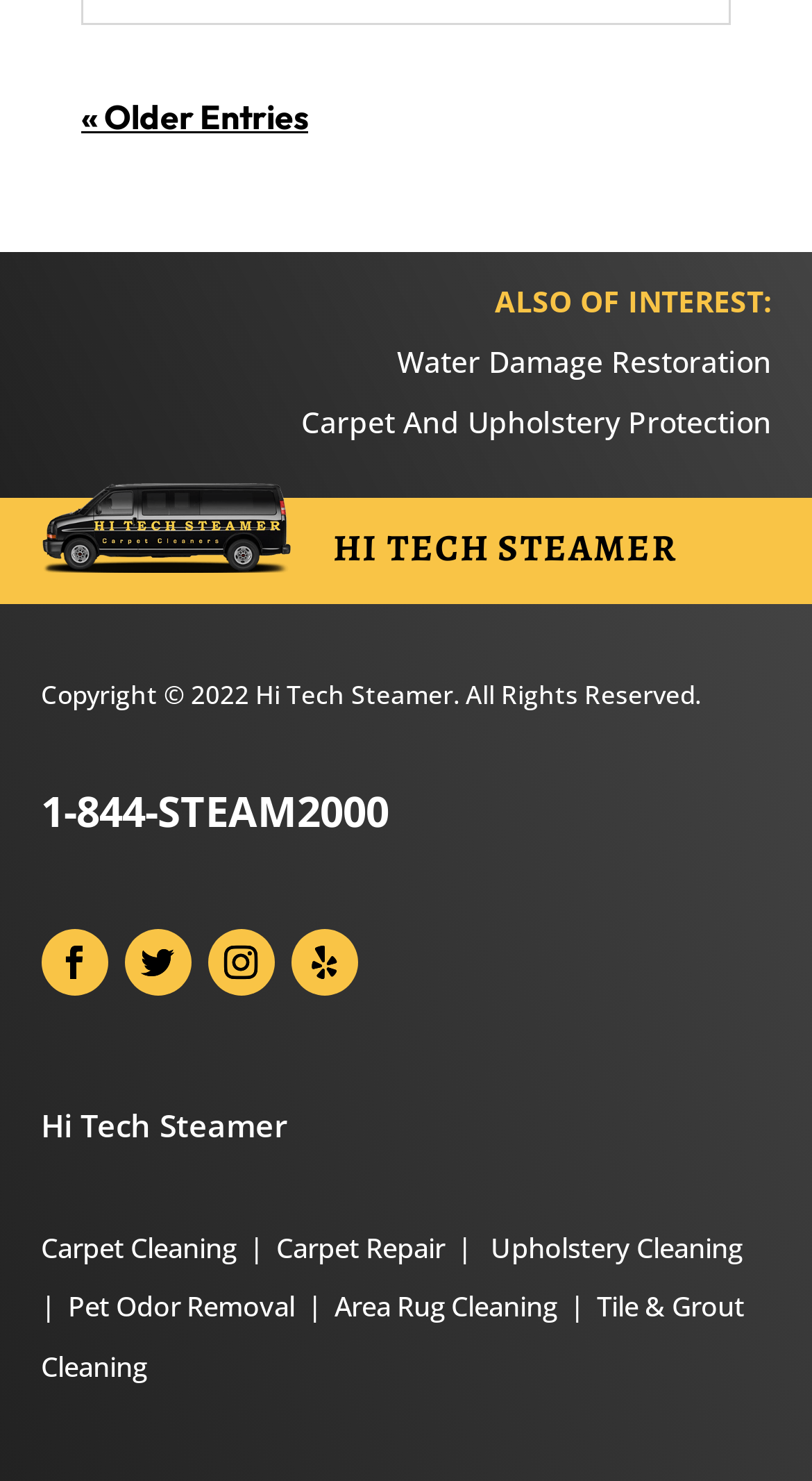Please specify the coordinates of the bounding box for the element that should be clicked to carry out this instruction: "Click on 'Tile & Grout Cleaning'". The coordinates must be four float numbers between 0 and 1, formatted as [left, top, right, bottom].

[0.05, 0.87, 0.917, 0.936]